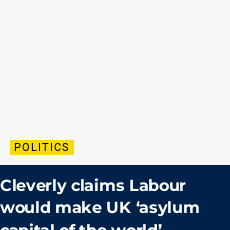Give a detailed account of the visual elements in the image.

The image features a visually striking headline reading, "Cleverly claims Labour would make UK ‘asylum capital of the world’." Beneath this, a bold label 'POLITICS' is prominently displayed in a bright yellow box, drawing attention to the political context of the statement. This encapsulates a critical commentary or debate surrounding UK immigration policies and Labour's approach to asylum seekers. The layout suggests a focus on political discourse, potentially inviting viewers to engage with the topic further and explore the implications of such claims in the current political landscape.